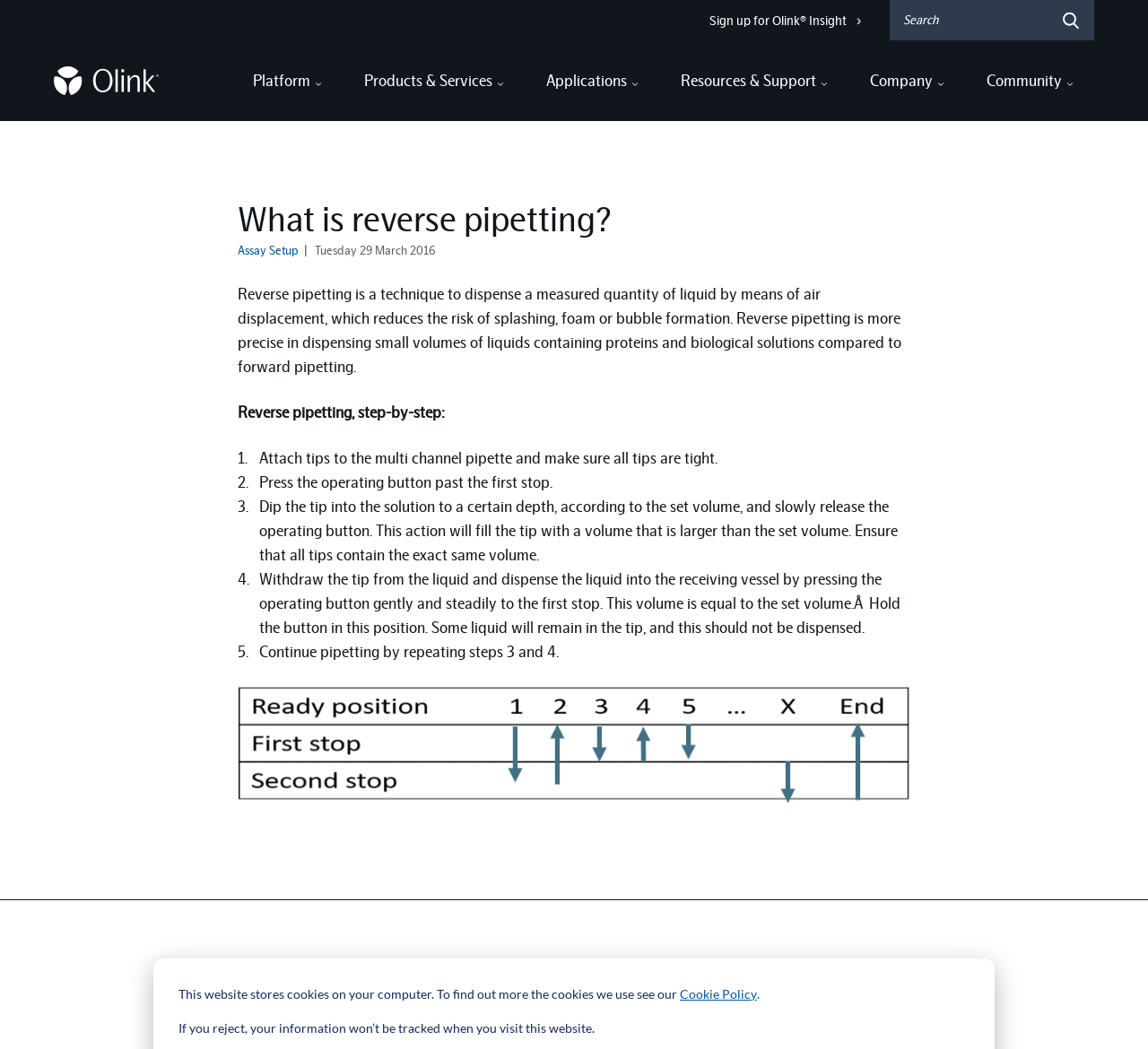Given the element description, predict the bounding box coordinates in the format (top-left x, top-left y, bottom-right x, bottom-right y). Make sure all values are between 0 and 1. Here is the element description: Products & Services

[0.298, 0.038, 0.457, 0.115]